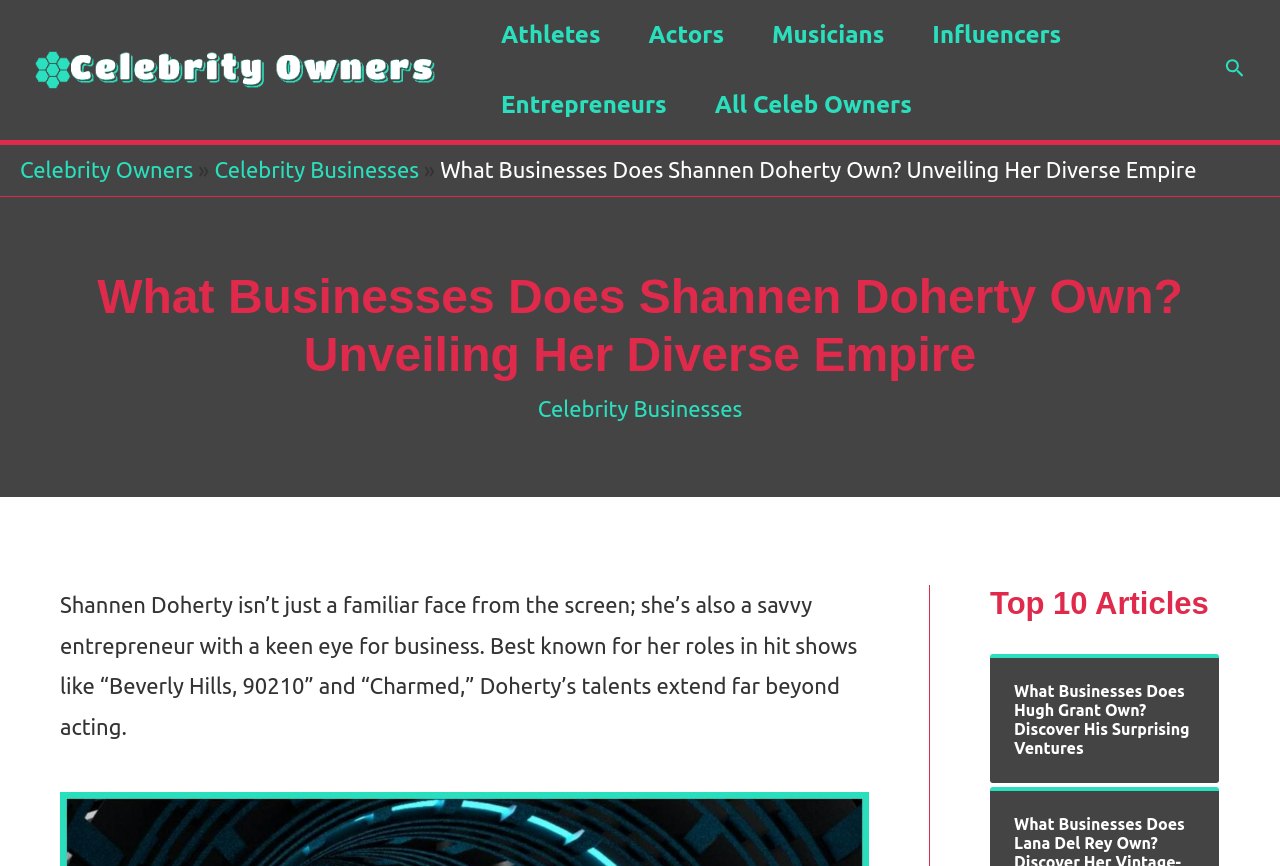How many articles are listed in the 'Top 10 Articles' section?
Please give a detailed and elaborate answer to the question.

I inferred the answer by looking at the heading 'Top 10 Articles' and the link 'What Businesses Does Hugh Grant Own? Discover His Surprising Ventures' which is listed under it, suggesting that there is at least one article in this section.